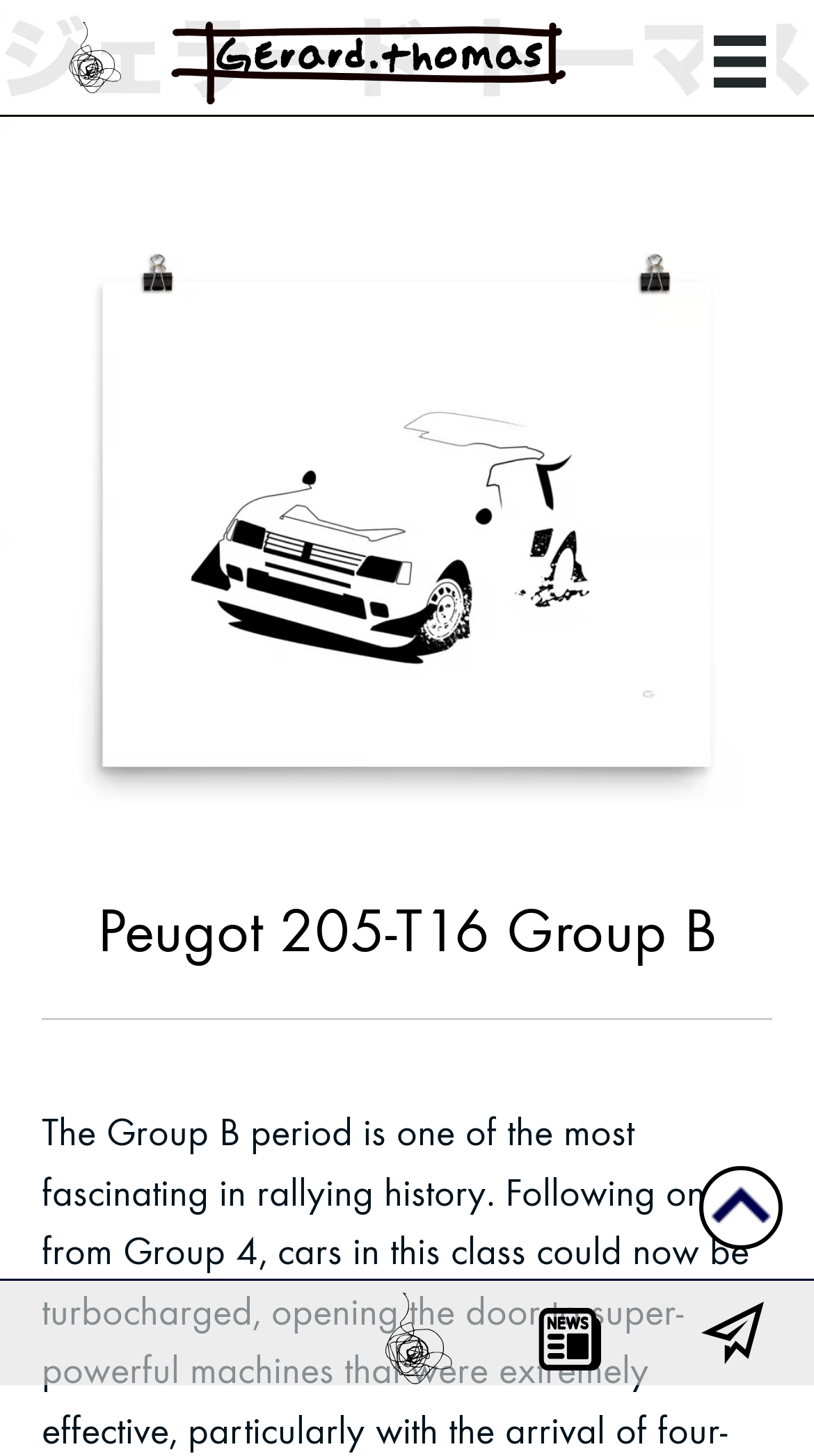What is the text on the large background image?
Use the information from the image to give a detailed answer to the question.

The large background image has a text description 'i am gerard thomas and fuck off 1', which suggests that the text on the image is 'I am Gerard Thomas and fuck off 1'.